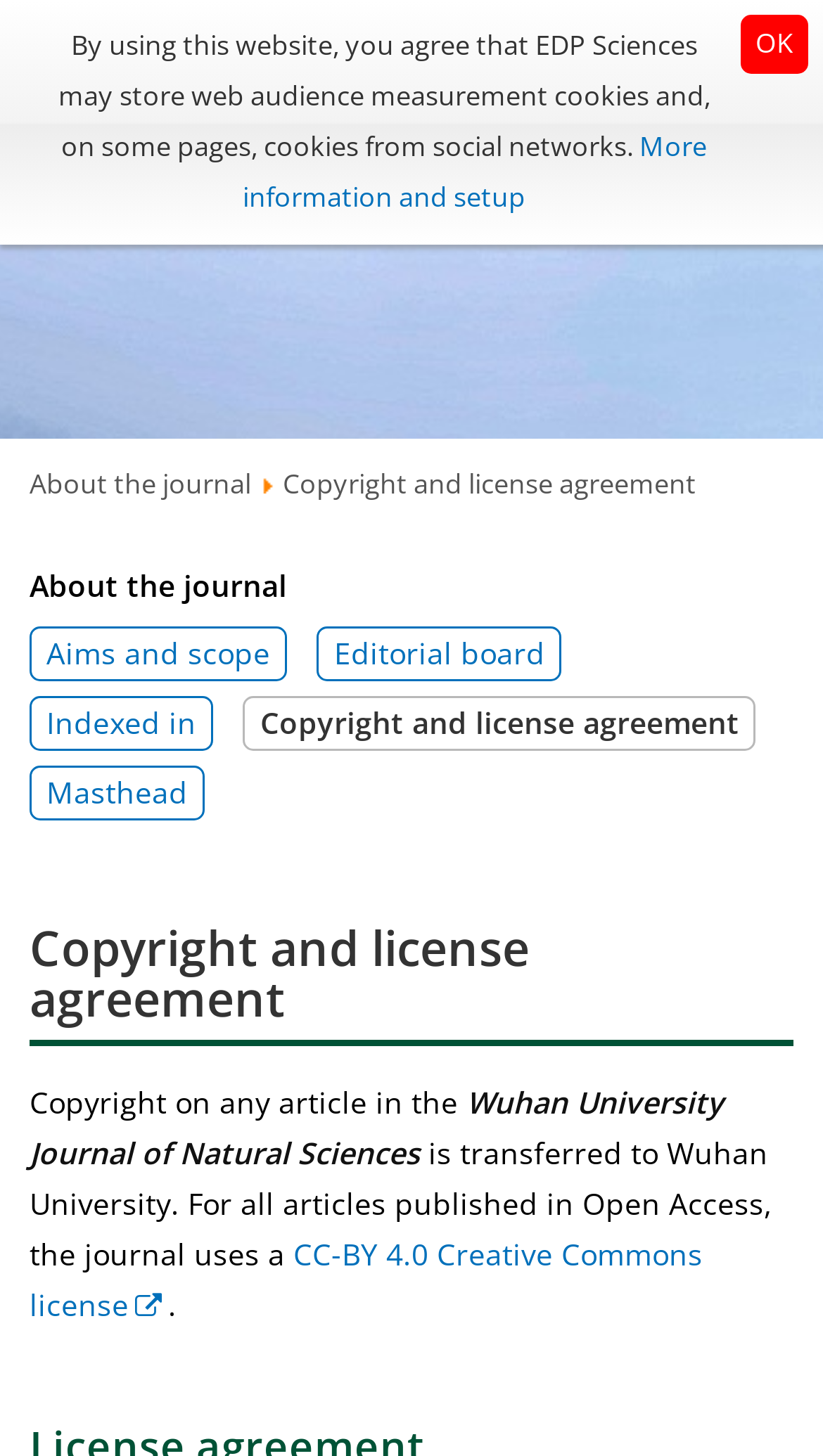Locate the coordinates of the bounding box for the clickable region that fulfills this instruction: "View the aims and scope of the journal".

[0.036, 0.43, 0.349, 0.468]